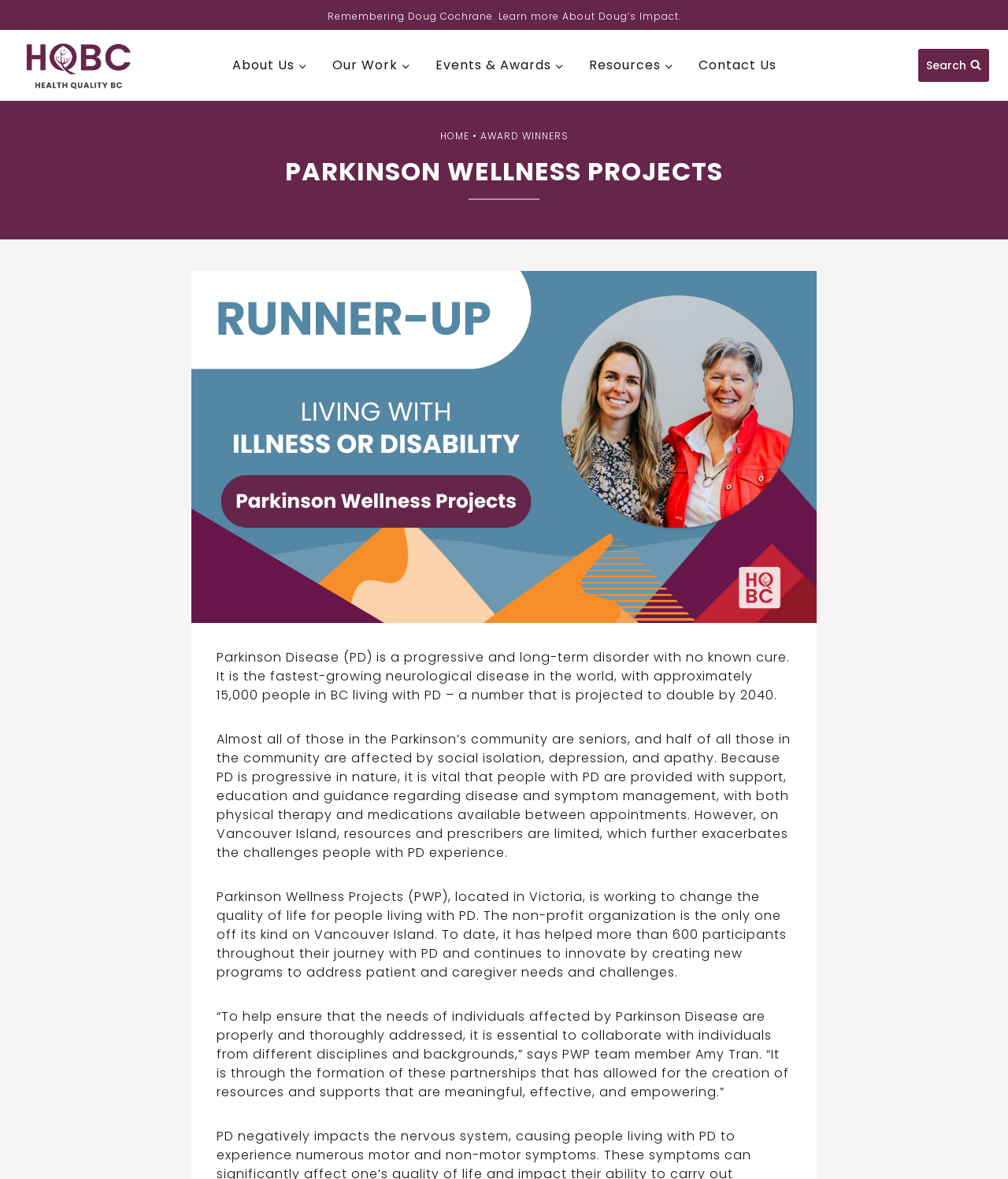Give a detailed account of the webpage.

The webpage is about Parkinson Wellness Projects, a non-profit organization located in Victoria, British Columbia. At the top left corner, there is a link to remember Doug Cochrane and an image of the Health Quality BC HQBC Stacked Logo Purple. 

Below the logo, there is a primary navigation menu with links to "About Us", "Our Work", "Events & Awards", "Resources", and "Contact Us". Each link has a corresponding button to access its child menu.

On the top right corner, there is a button to view the search form. Below the navigation menu, there is a breadcrumbs navigation with links to "HOME" and "AWARD WINNERS", separated by a bullet point.

The main content of the webpage is headed by "PARKINSON WELLNESS PROJECTS" and features an image of a runner up award. Below the image, there are three paragraphs of text describing Parkinson's disease, its effects on seniors, and the importance of support and resources for people living with the disease. The text also introduces Parkinson Wellness Projects and its mission to improve the quality of life for people with Parkinson's disease.

At the bottom right corner of the webpage, there is a button to scroll to the top.